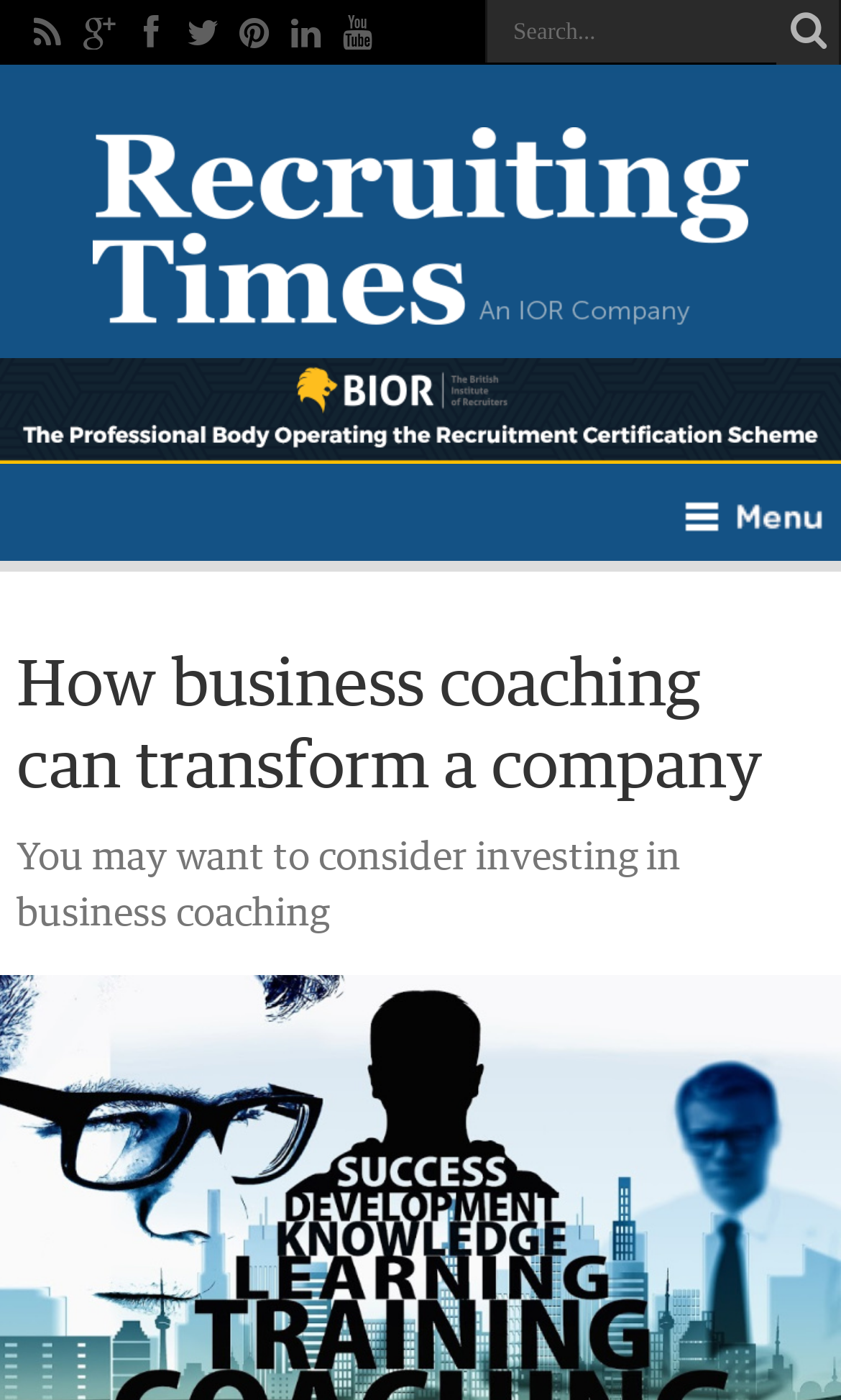Find the UI element described as: "input value="Search..." name="s" value="Search..."" and predict its bounding box coordinates. Ensure the coordinates are four float numbers between 0 and 1, [left, top, right, bottom].

[0.577, 0.0, 0.923, 0.045]